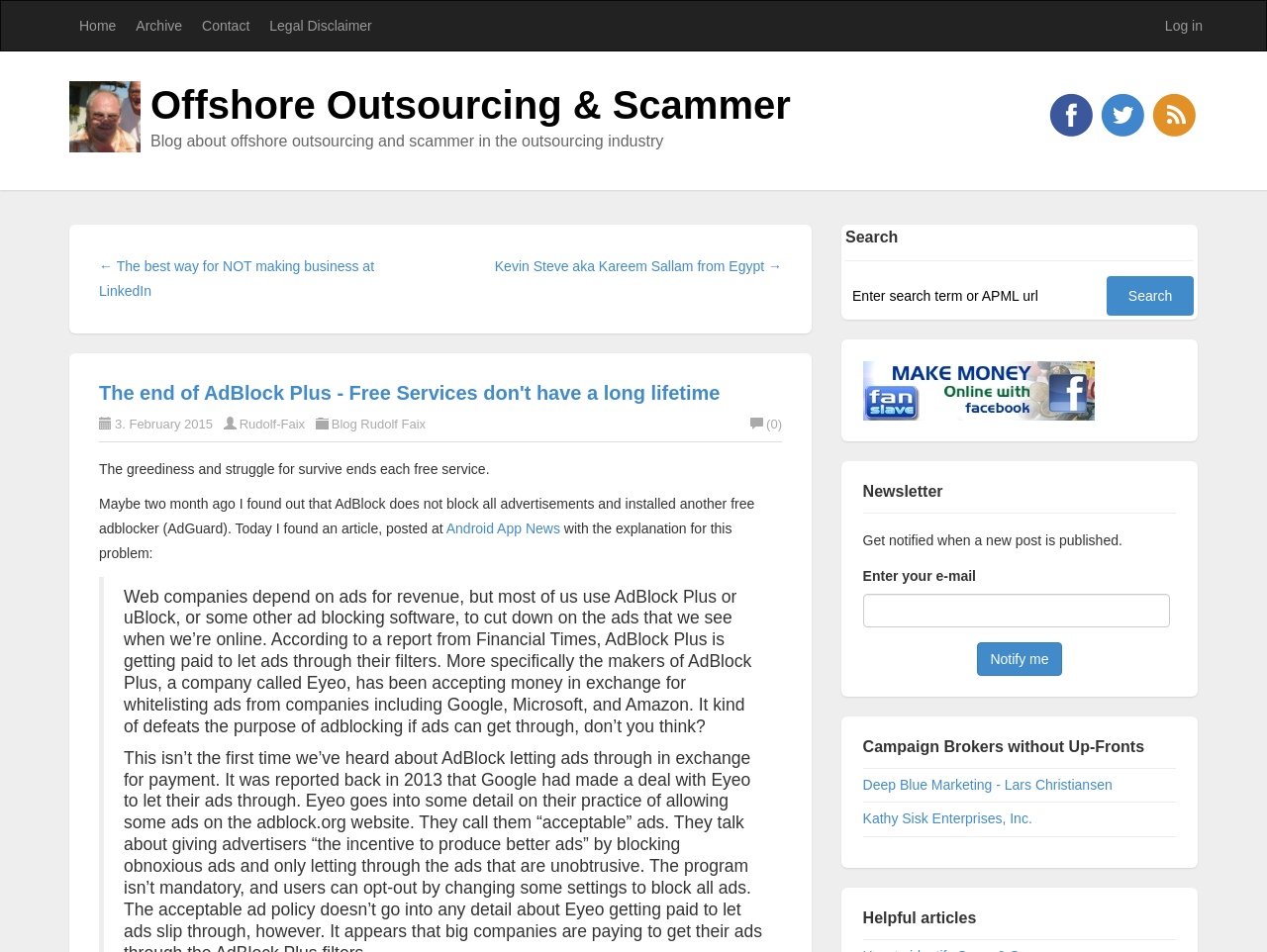Pinpoint the bounding box coordinates of the clickable area needed to execute the instruction: "Click on the 'Notify me' button". The coordinates should be specified as four float numbers between 0 and 1, i.e., [left, top, right, bottom].

[0.771, 0.674, 0.838, 0.71]